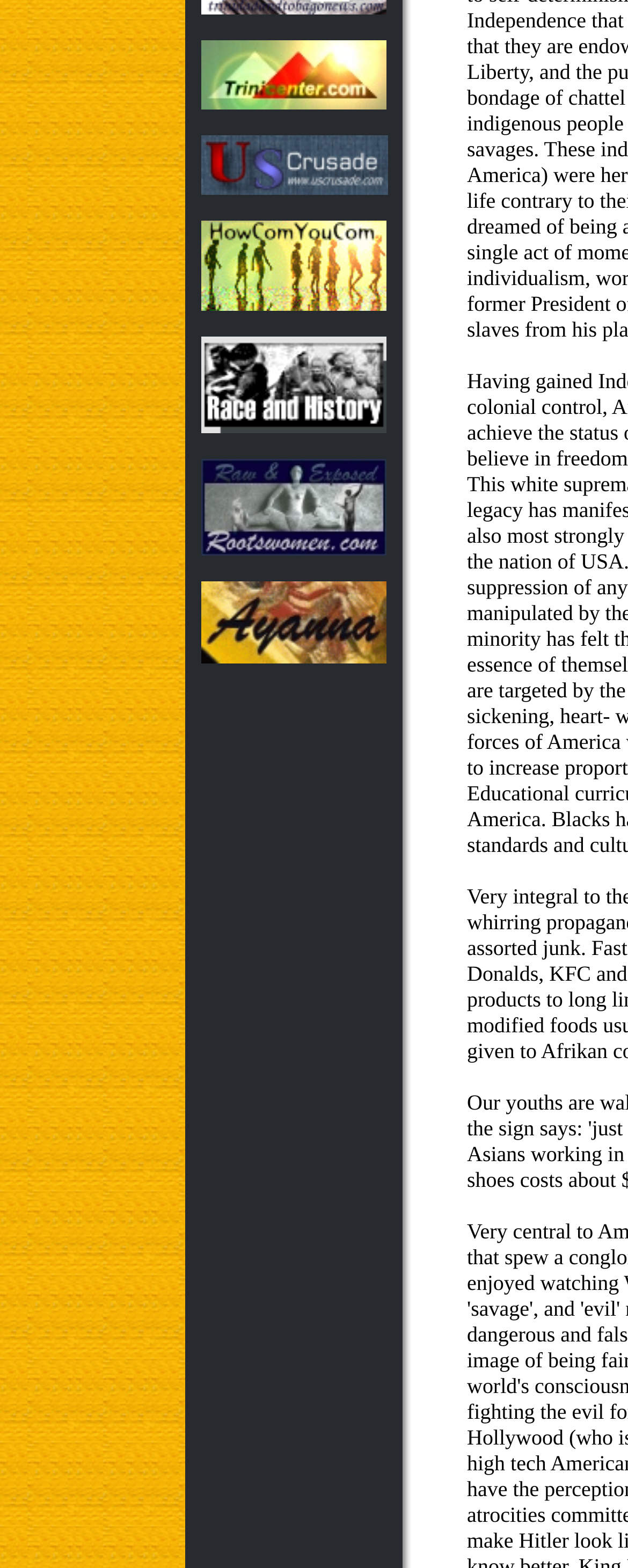For the element described, predict the bounding box coordinates as (top-left x, top-left y, bottom-right x, bottom-right y). All values should be between 0 and 1. Element description: alt="Race and History.com"

[0.321, 0.264, 0.615, 0.279]